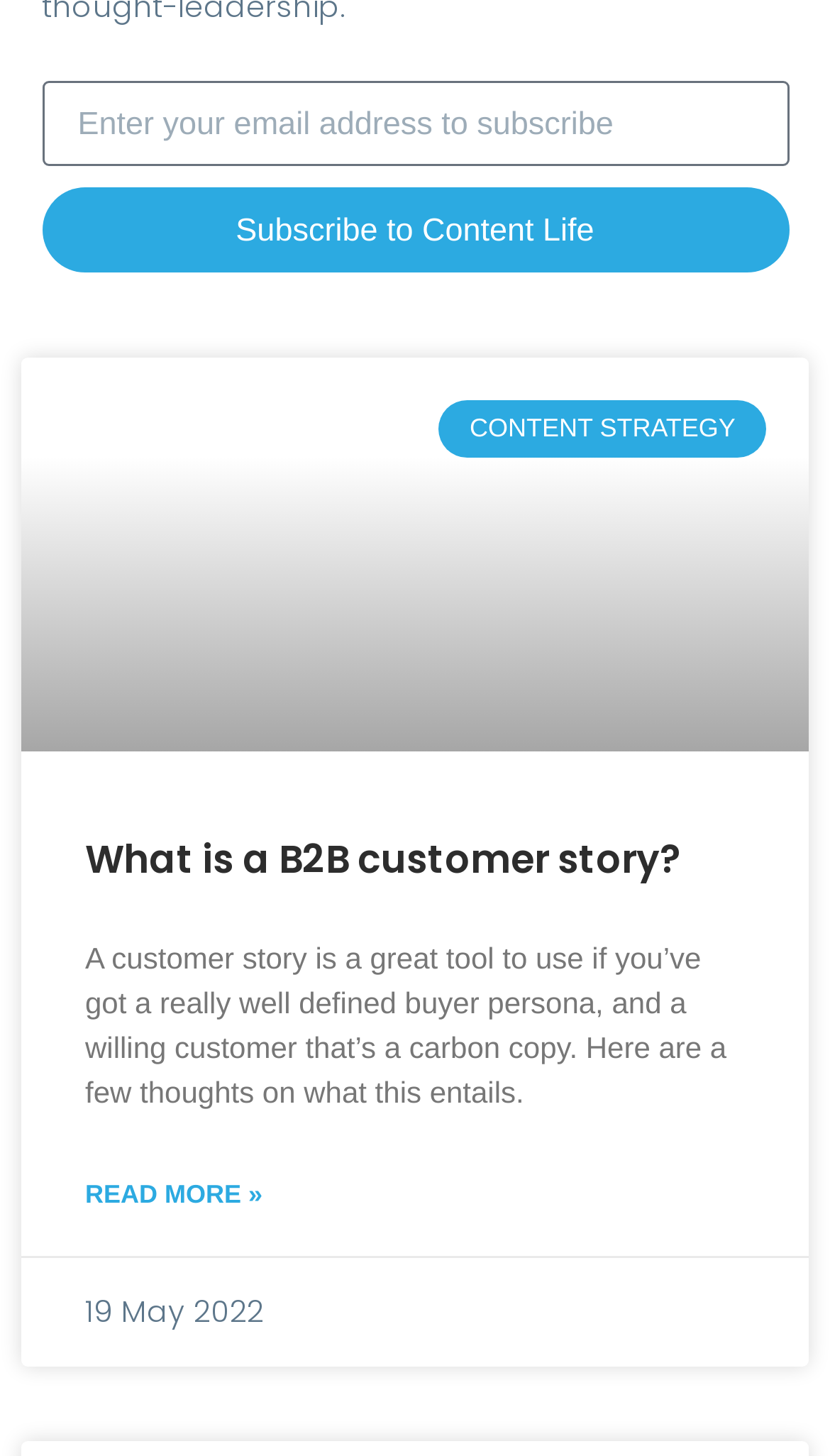What is the purpose of the link 'Read more about What is a B2B customer story?'?
Please answer the question with a single word or phrase, referencing the image.

To read more about the topic